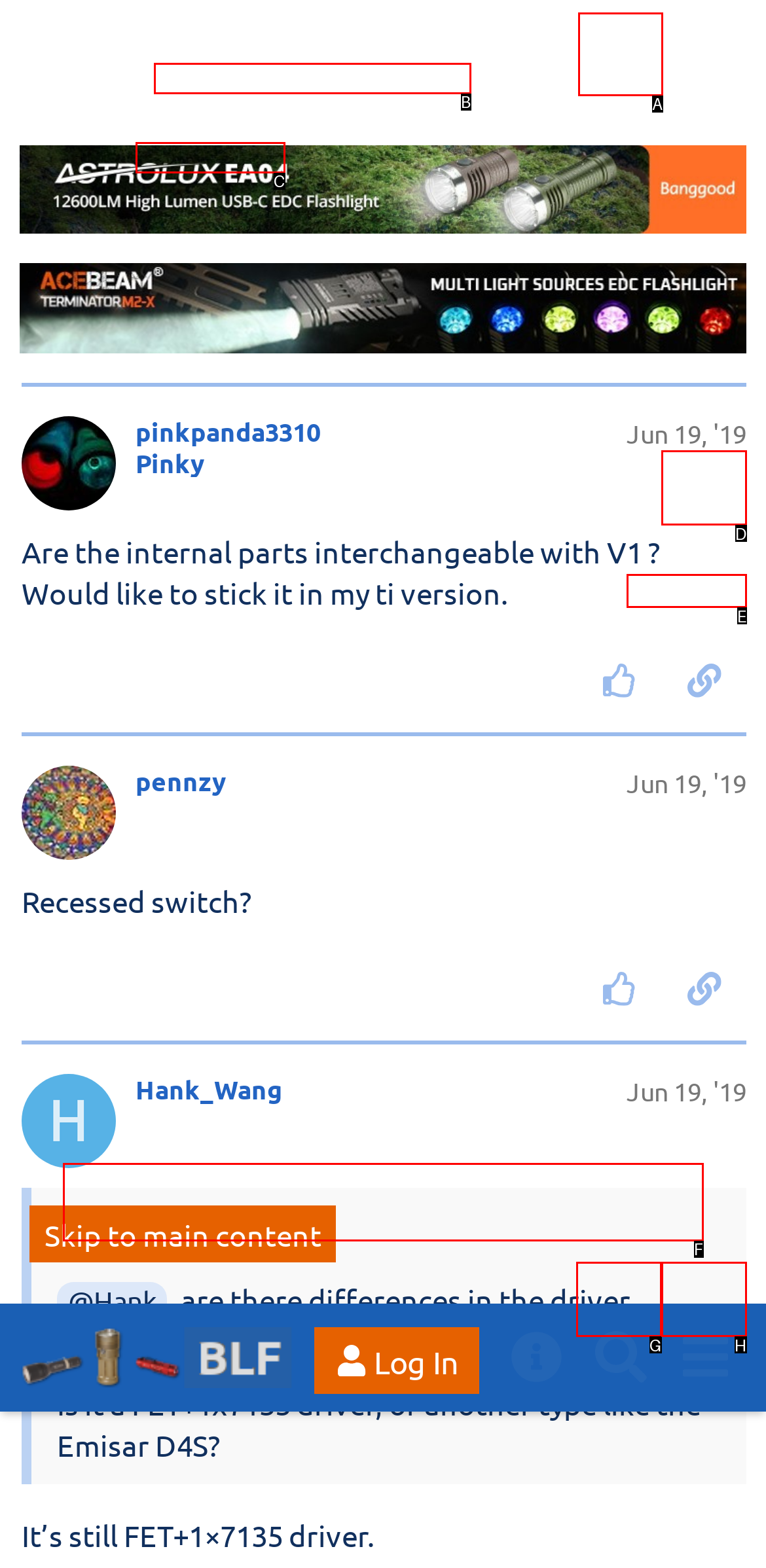Identify which lettered option completes the task: Search for a topic. Provide the letter of the correct choice.

A